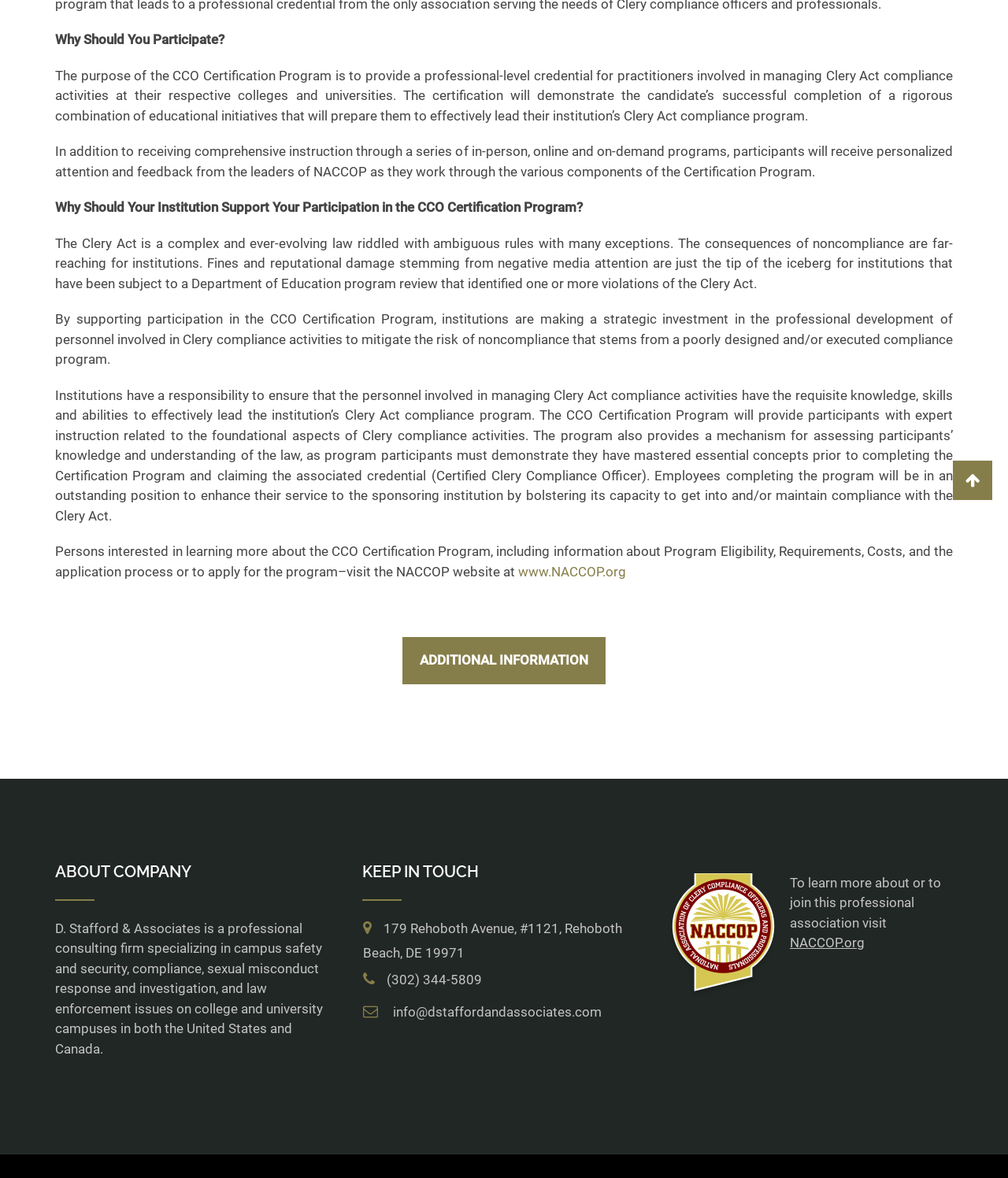Provide the bounding box coordinates of the HTML element this sentence describes: "parent_node: Skip to content".

[0.945, 0.391, 0.984, 0.424]